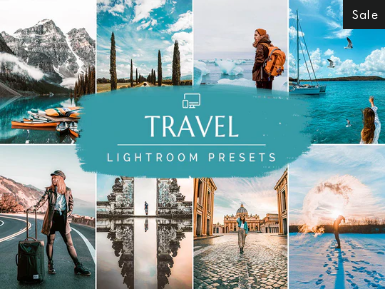Please respond to the question using a single word or phrase:
What is the color of the background behind the product name?

Dynamic blue